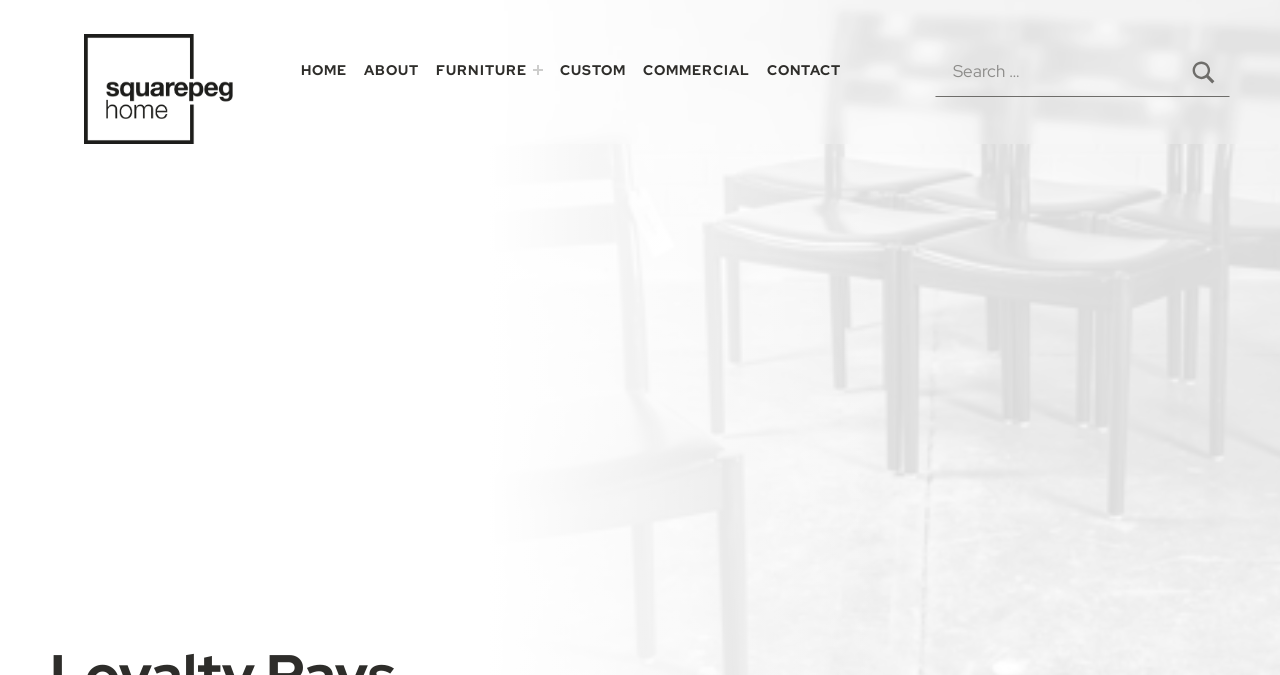What is the purpose of the search box?
Ensure your answer is thorough and detailed.

The search box at the top right of the page has a label 'Search for:' and a button 'SEARCH', which suggests that its purpose is to allow users to search for products or information on the website.